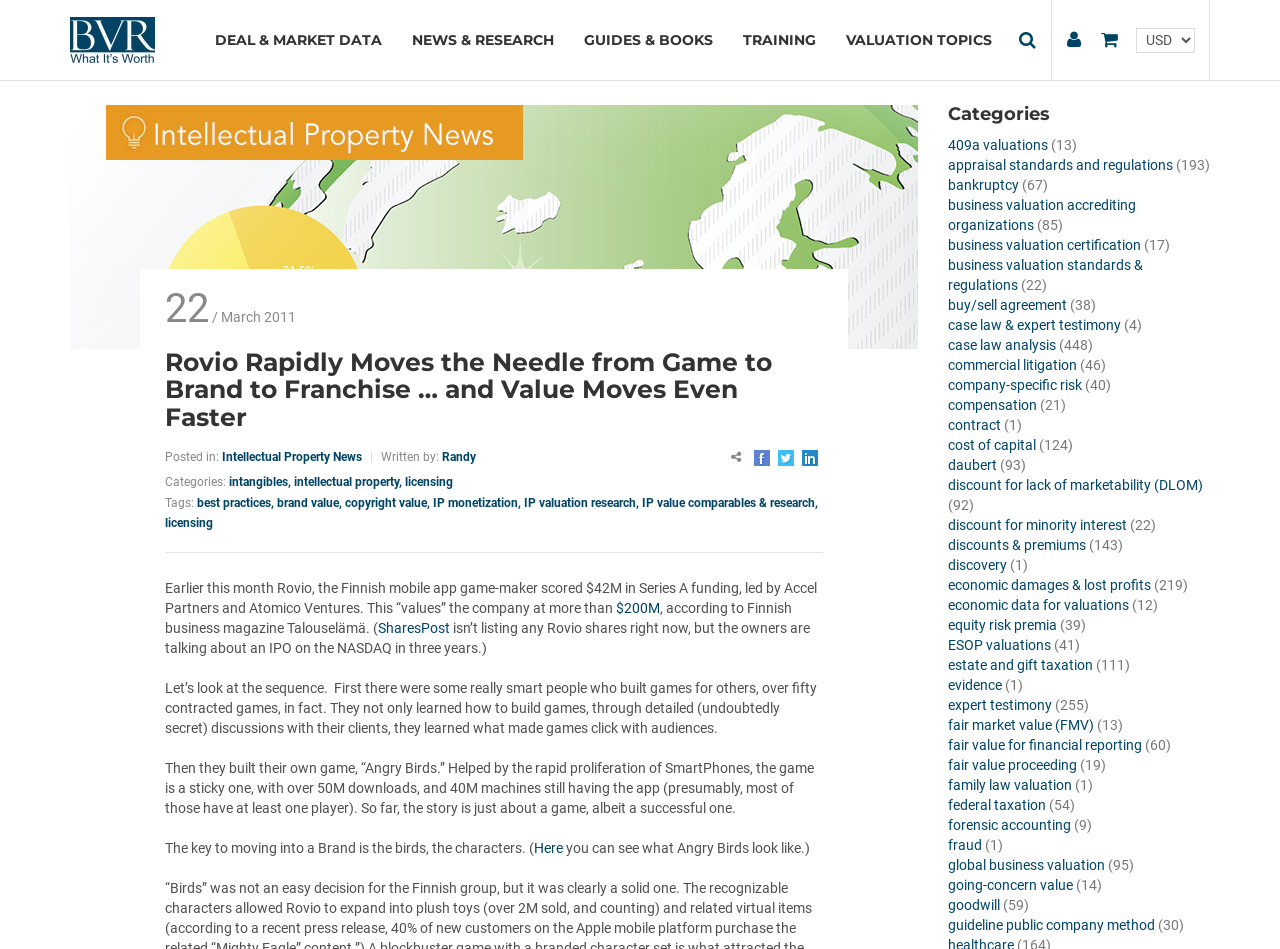Determine the bounding box coordinates for the UI element described. Format the coordinates as (top-left x, top-left y, bottom-right x, bottom-right y) and ensure all values are between 0 and 1. Element description: Training

[0.569, 0.0, 0.649, 0.084]